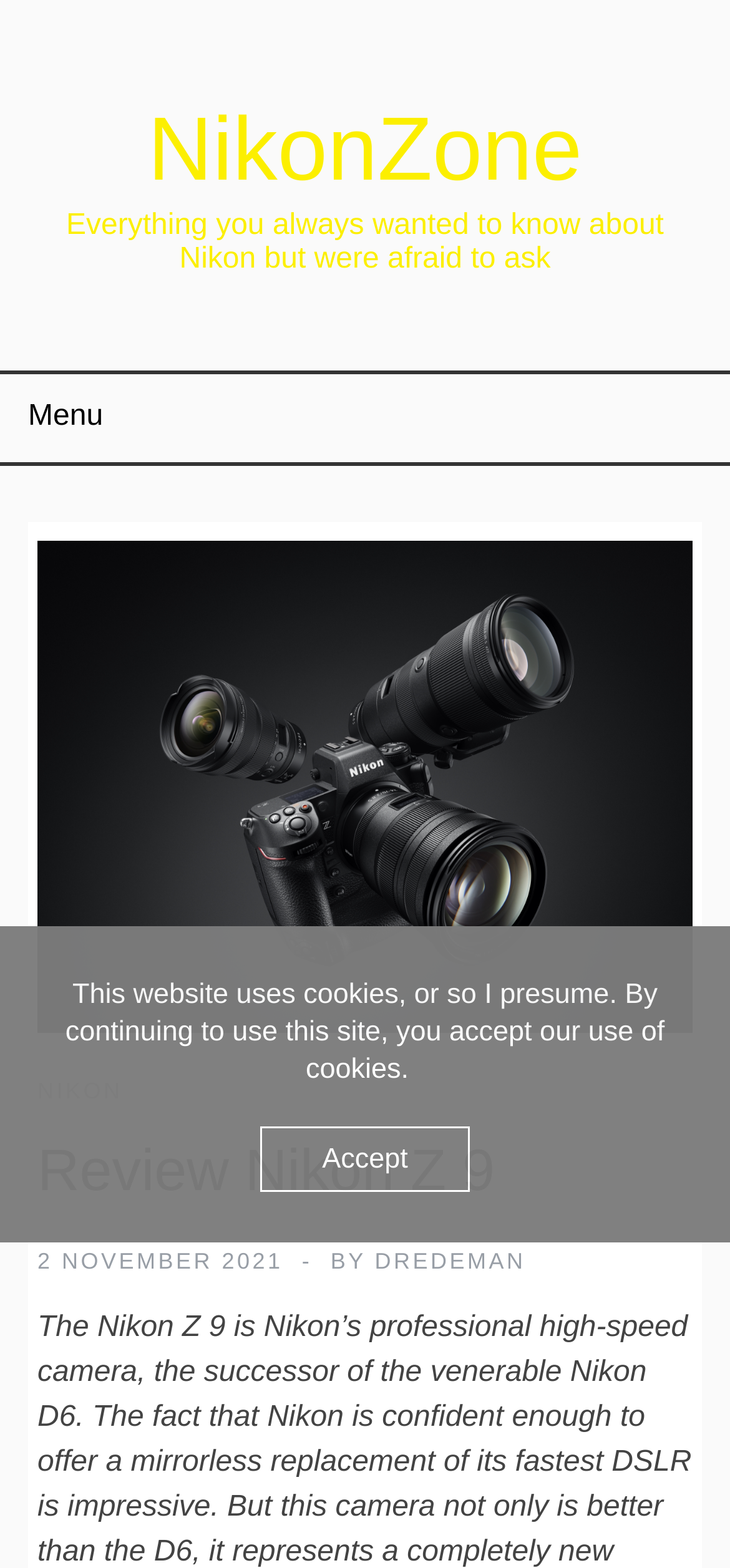Using the information from the screenshot, answer the following question thoroughly:
What is the name of the camera being reviewed?

The name of the camera being reviewed can be determined by looking at the link element with the text 'Review Nikon Z 9'. This link is likely pointing to a review of the Nikon Z 9 camera.